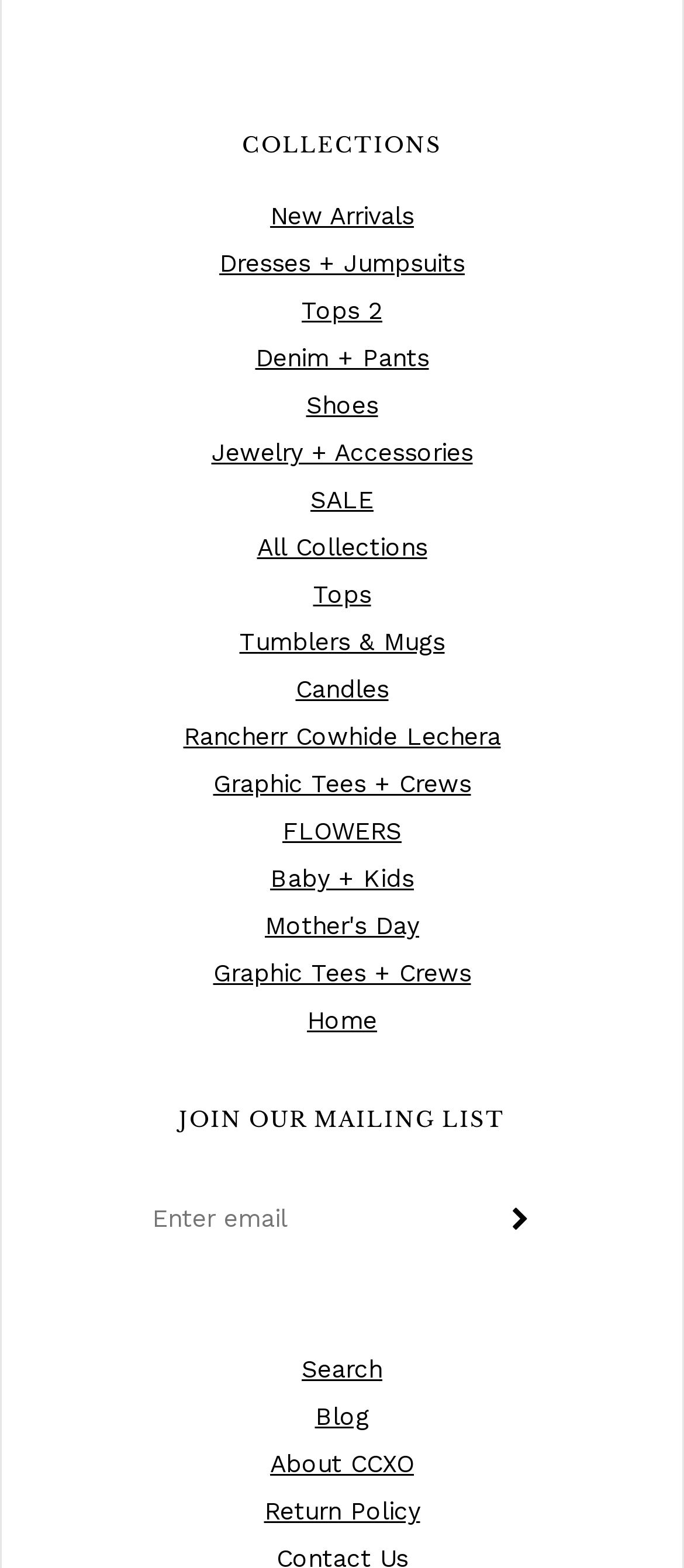Determine the bounding box coordinates of the element's region needed to click to follow the instruction: "View full text links". Provide these coordinates as four float numbers between 0 and 1, formatted as [left, top, right, bottom].

None